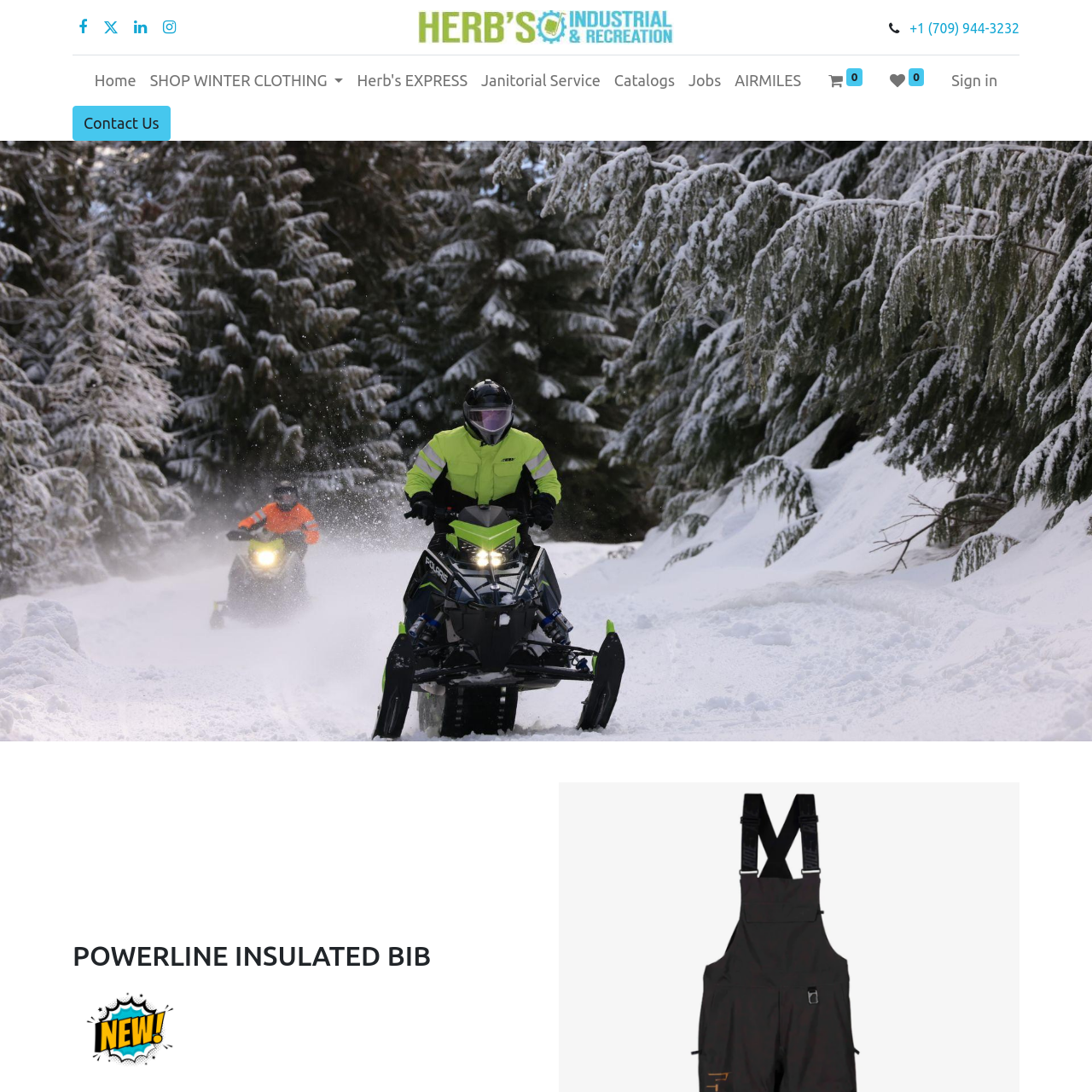Determine the bounding box coordinates of the section I need to click to execute the following instruction: "View POWERLINE INSULATED BIB". Provide the coordinates as four float numbers between 0 and 1, i.e., [left, top, right, bottom].

[0.066, 0.86, 0.488, 0.995]